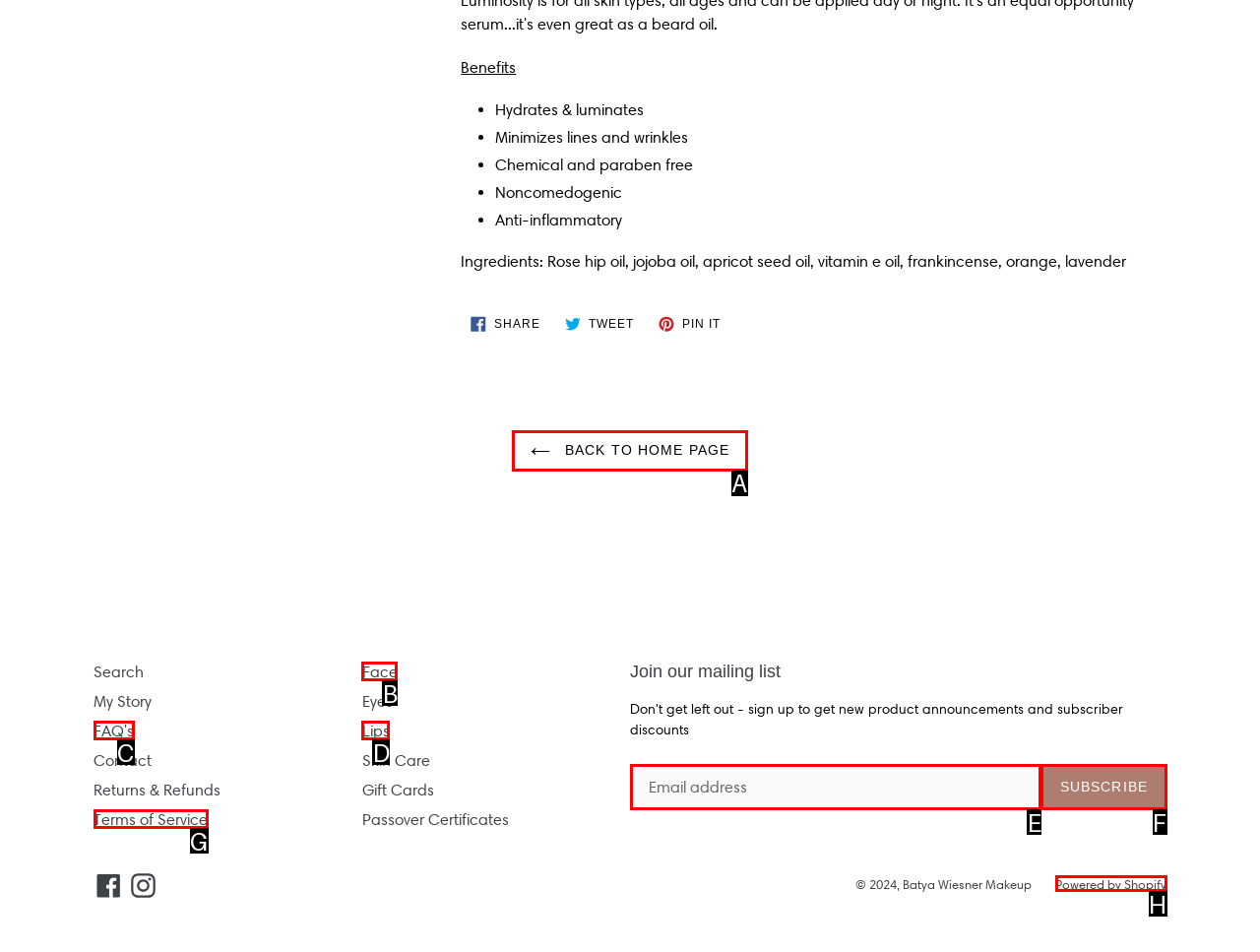Using the description: parent_node: SUBSCRIBE name="contact[email]" placeholder="Email address"
Identify the letter of the corresponding UI element from the choices available.

E